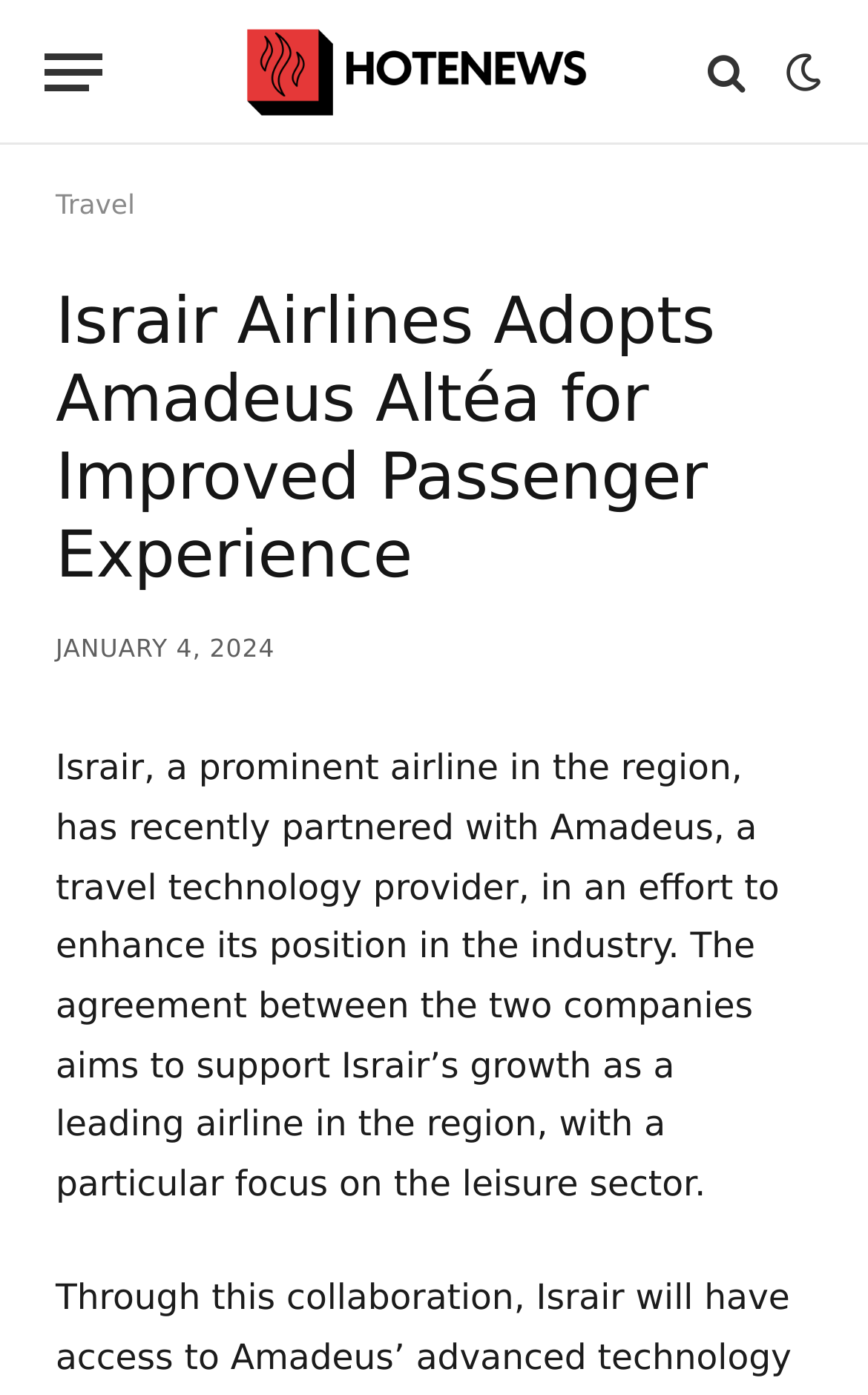Provide an in-depth caption for the contents of the webpage.

The webpage is about Israir Airlines adopting Amadeus Altéa for an improved passenger experience. At the top left corner, there is a button labeled "Menu". Next to it, on the top center, is a link to "Hote News" accompanied by an image with the same label. On the top right corner, there are three social media links, represented by icons.

Below the top section, there is a link to "Travel" on the left side. The main content of the webpage is a news article with a heading that spans almost the entire width of the page, stating the title of the news. Below the heading, there is a timestamp indicating the date "JANUARY 4, 2024". The main text of the article follows, describing the partnership between Israir and Amadeus to enhance Israir's position in the industry, particularly in the leisure sector.